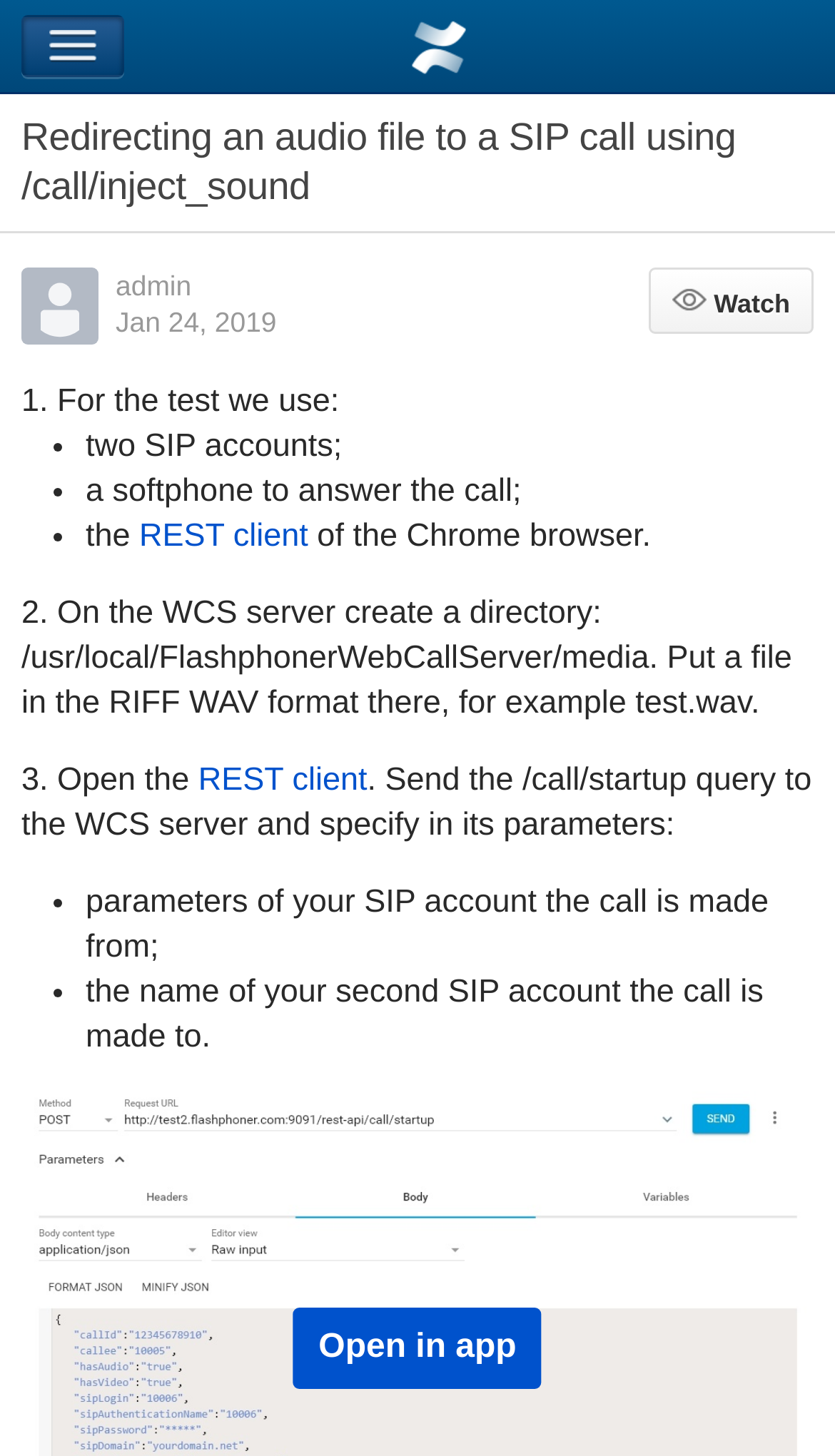Can you specify the bounding box coordinates for the region that should be clicked to fulfill this instruction: "Click Navigation button".

[0.026, 0.01, 0.149, 0.053]